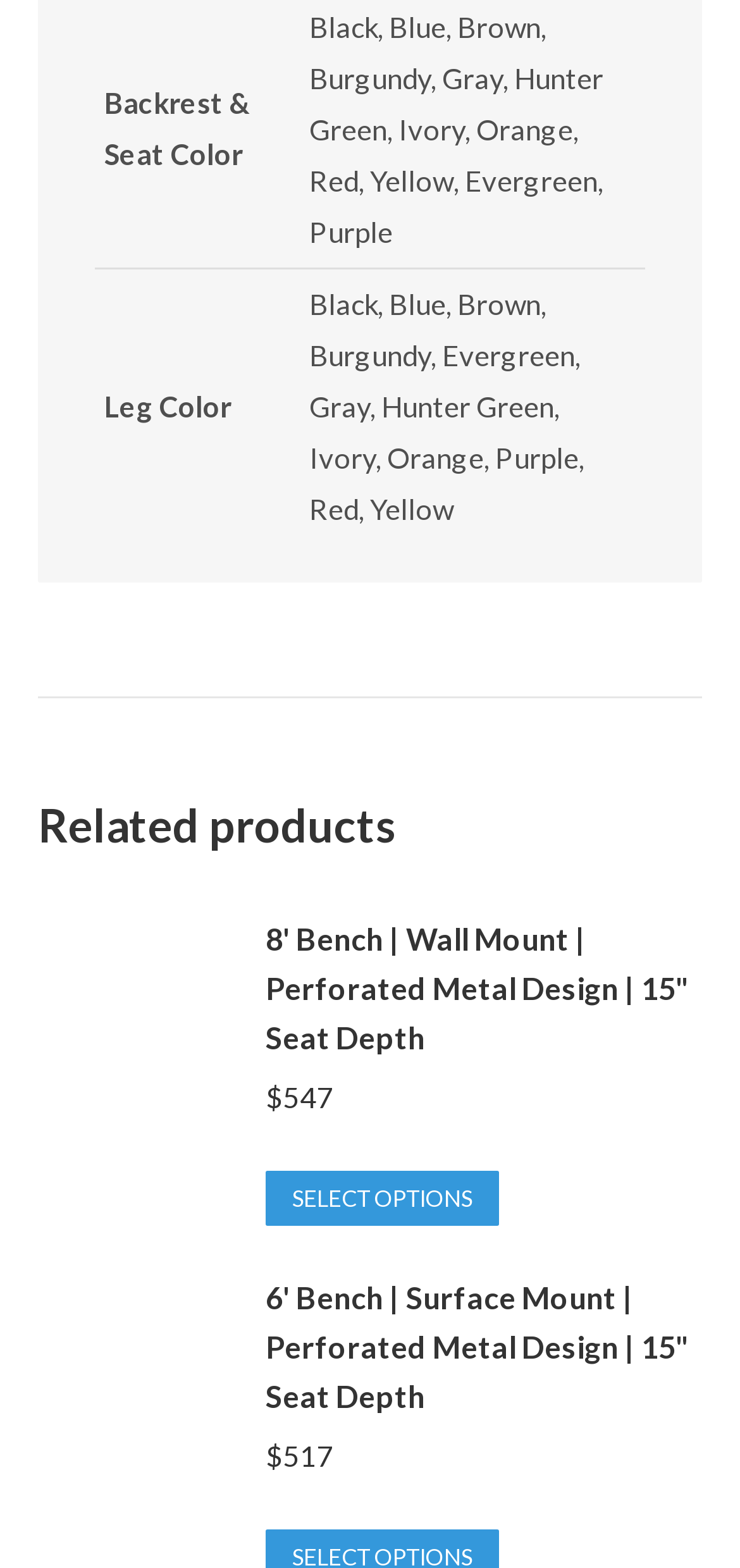Pinpoint the bounding box coordinates of the element to be clicked to execute the instruction: "Click on the link 'Evergreen'".

[0.598, 0.215, 0.777, 0.237]